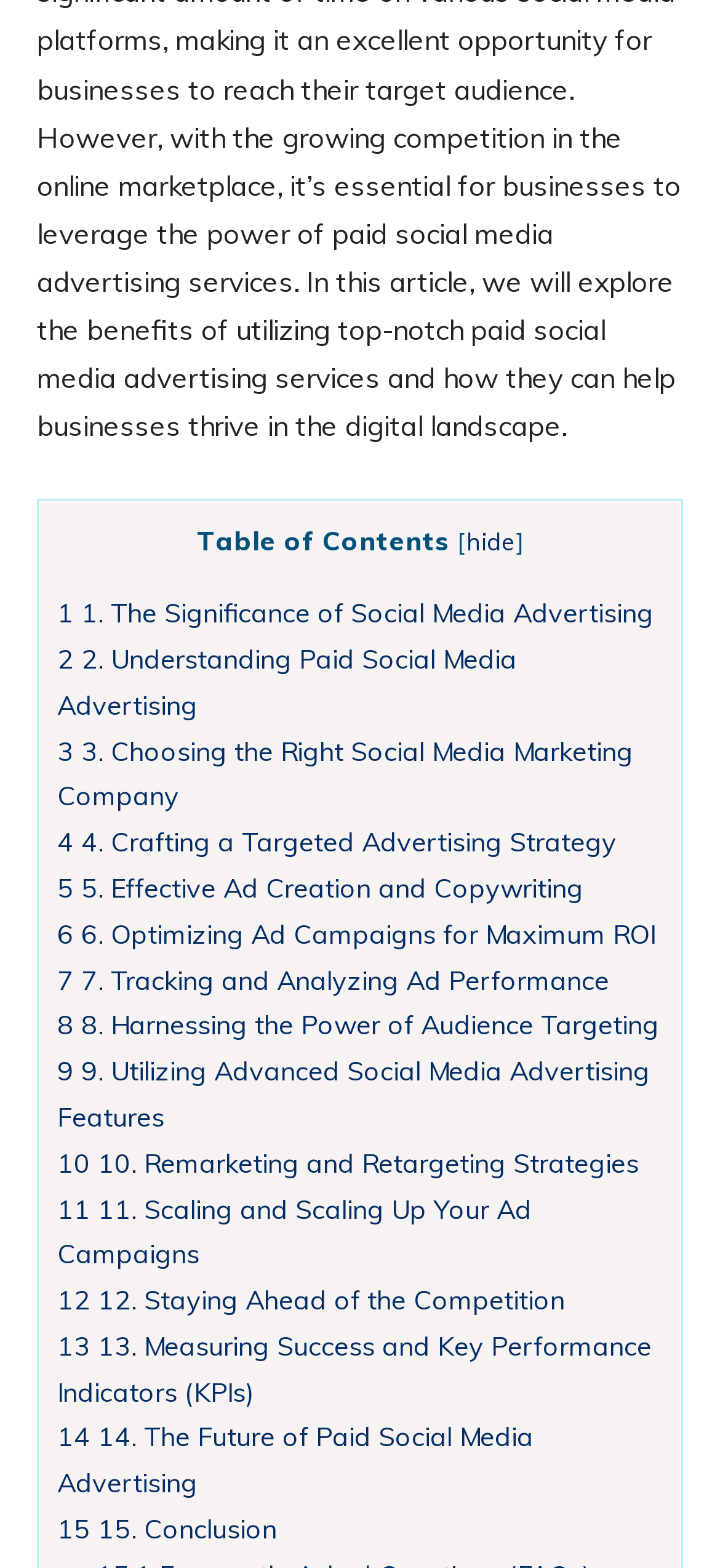Provide the bounding box coordinates for the specified HTML element described in this description: "hide". The coordinates should be four float numbers ranging from 0 to 1, in the format [left, top, right, bottom].

[0.647, 0.336, 0.717, 0.355]